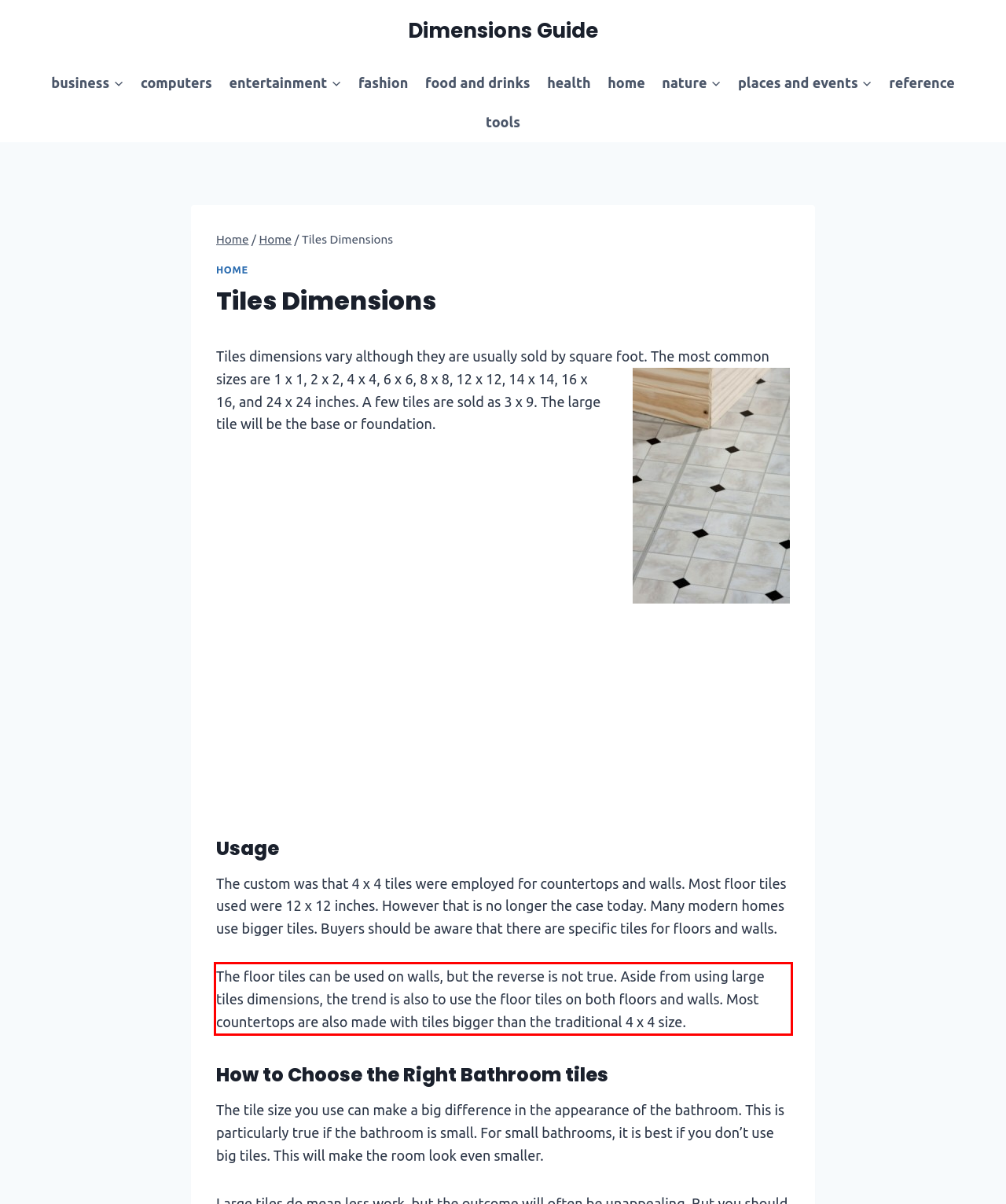Identify and extract the text within the red rectangle in the screenshot of the webpage.

The floor tiles can be used on walls, but the reverse is not true. Aside from using large tiles dimensions, the trend is also to use the floor tiles on both floors and walls. Most countertops are also made with tiles bigger than the traditional 4 x 4 size.